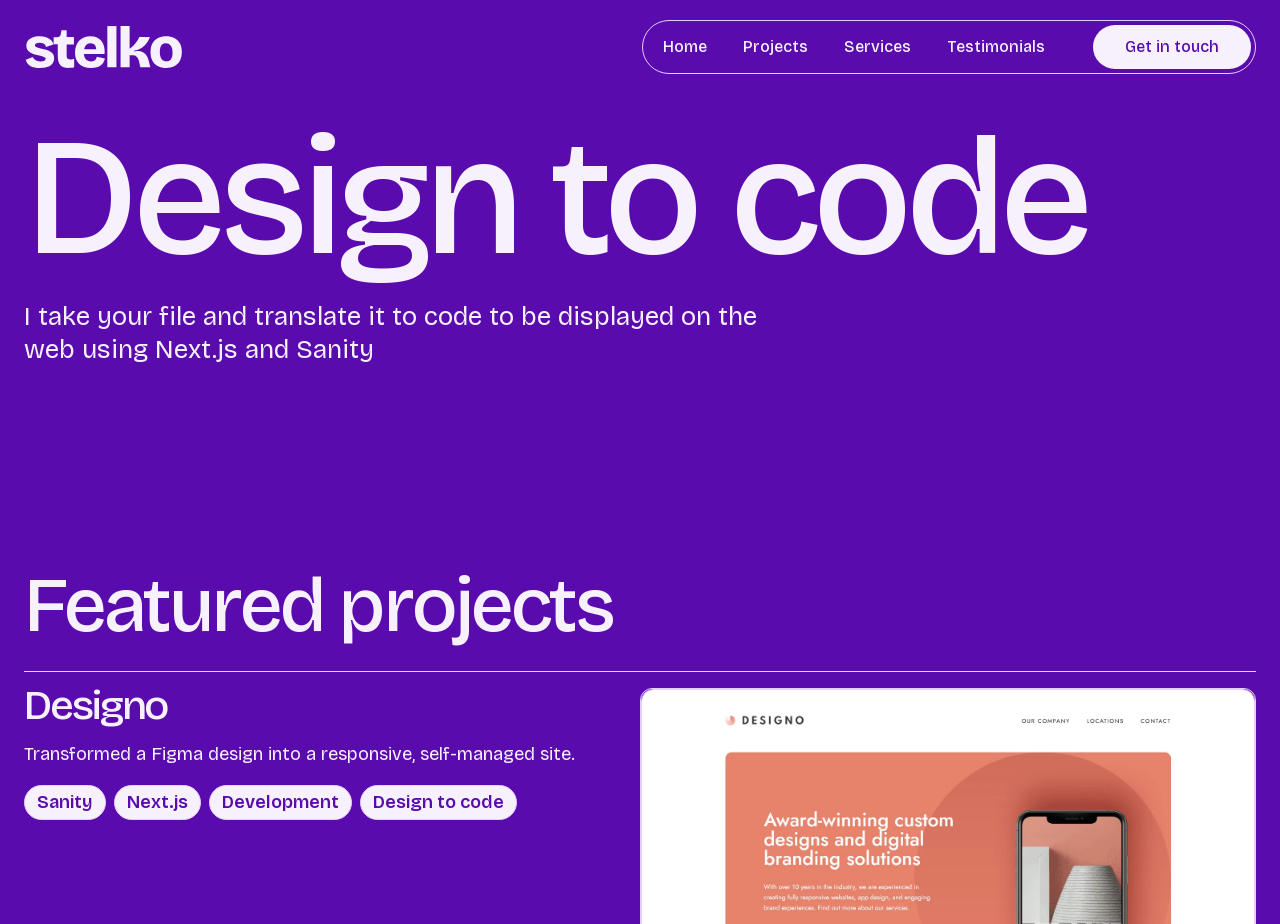What is the name of the featured project?
Please provide a comprehensive answer based on the visual information in the image.

The featured project is 'Designo', which is mentioned in the heading 'Designo' under the 'Featured projects' section.